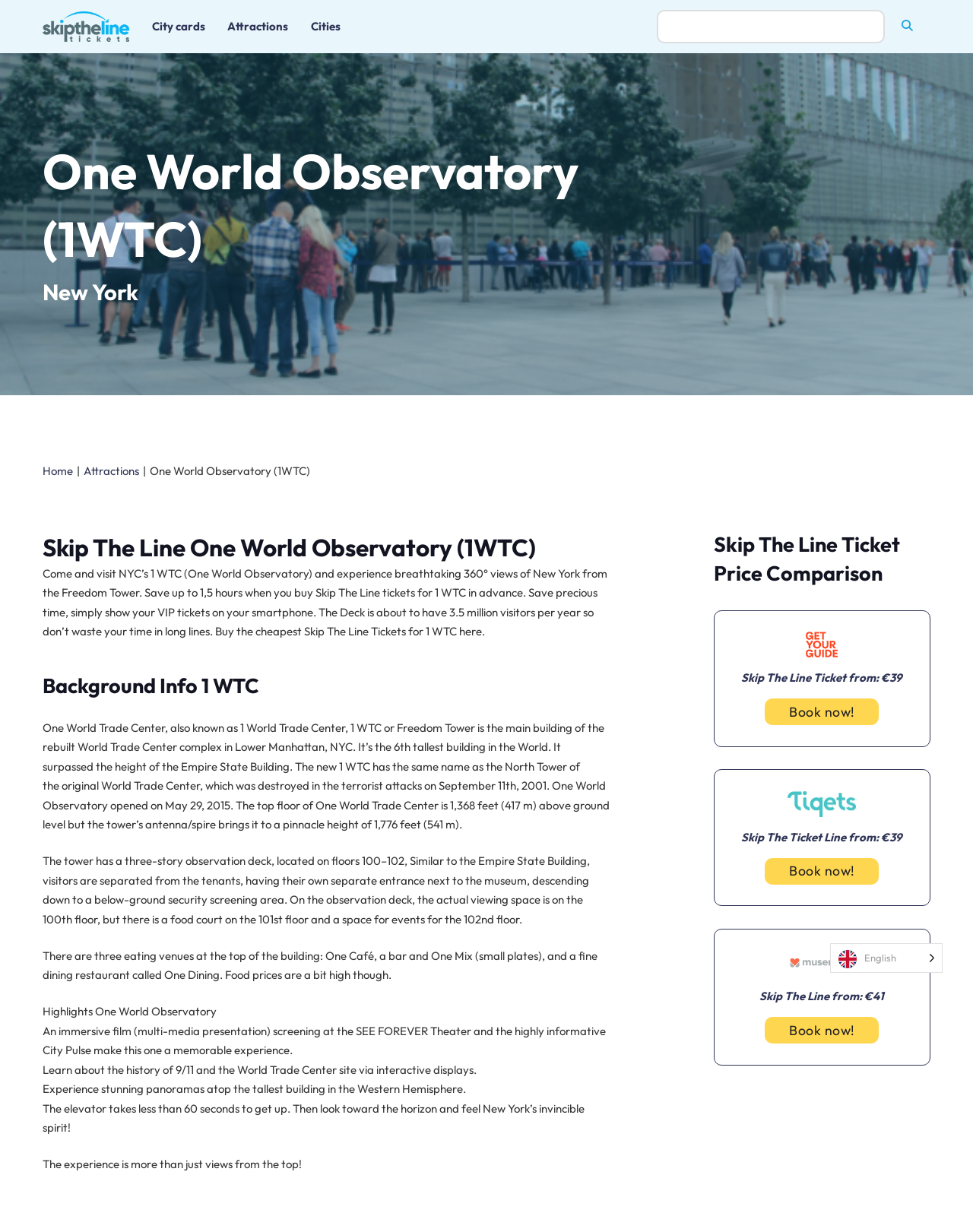Please identify the bounding box coordinates of the area that needs to be clicked to follow this instruction: "Book now for Skip The Line Ticket".

[0.786, 0.567, 0.903, 0.589]